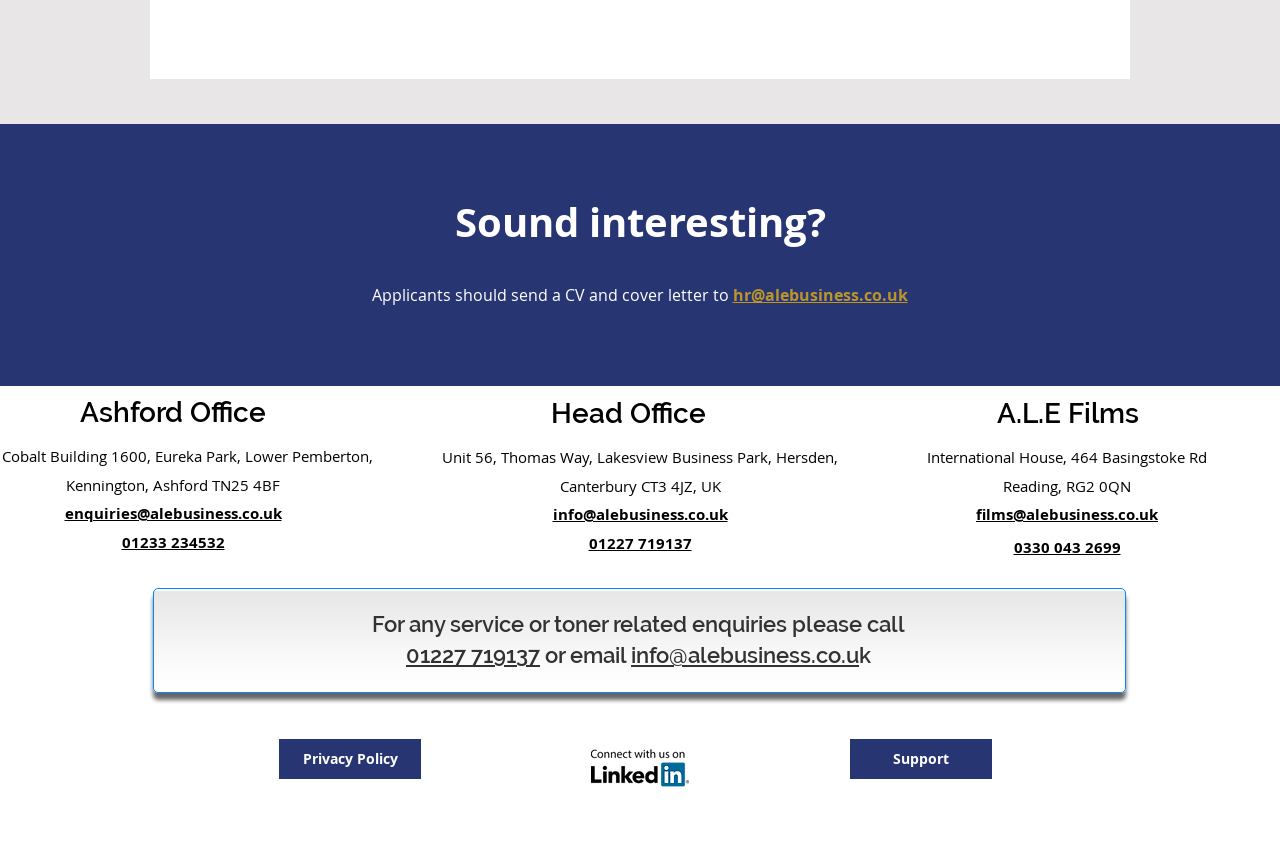What is the phone number for Head Office?
Look at the image and answer the question with a single word or phrase.

01227 719137